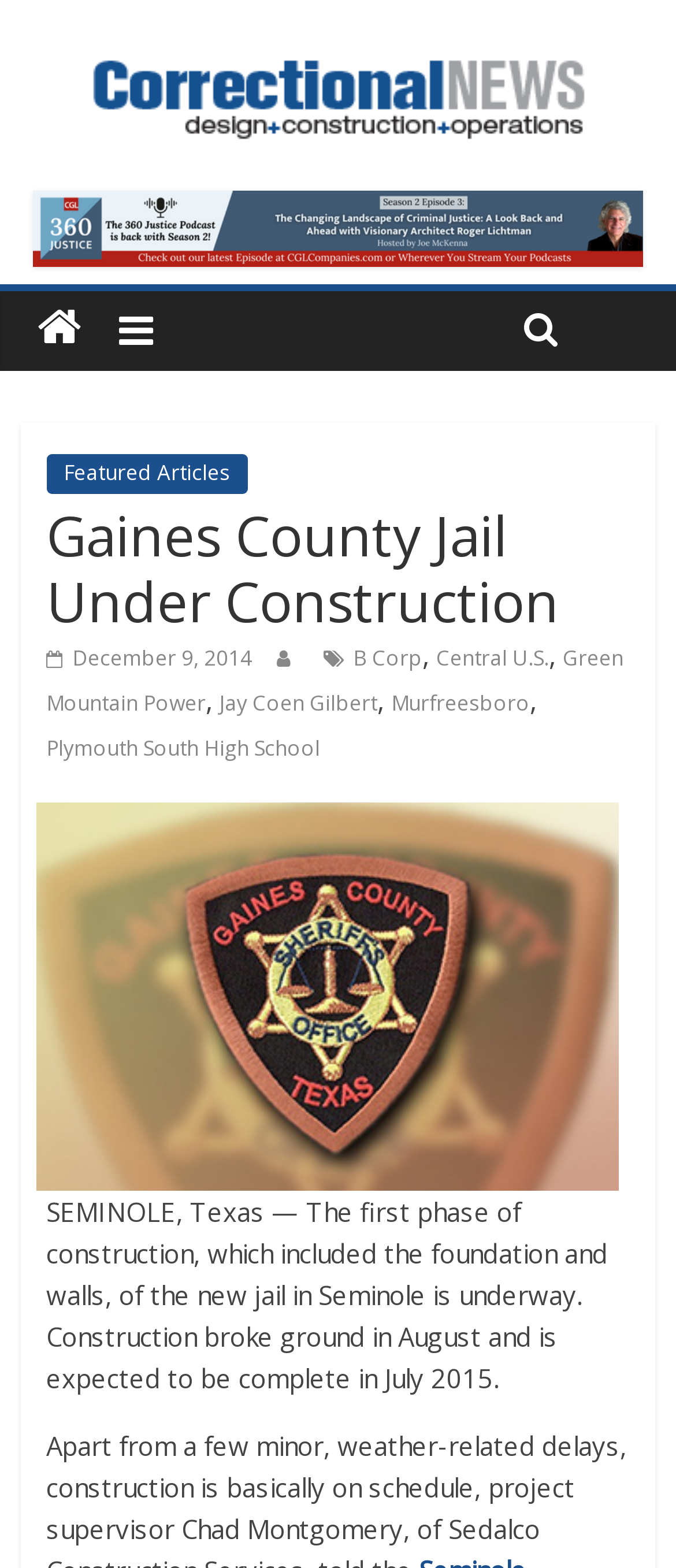Locate the bounding box coordinates of the area to click to fulfill this instruction: "visit B Corp". The bounding box should be presented as four float numbers between 0 and 1, in the order [left, top, right, bottom].

[0.522, 0.411, 0.625, 0.429]